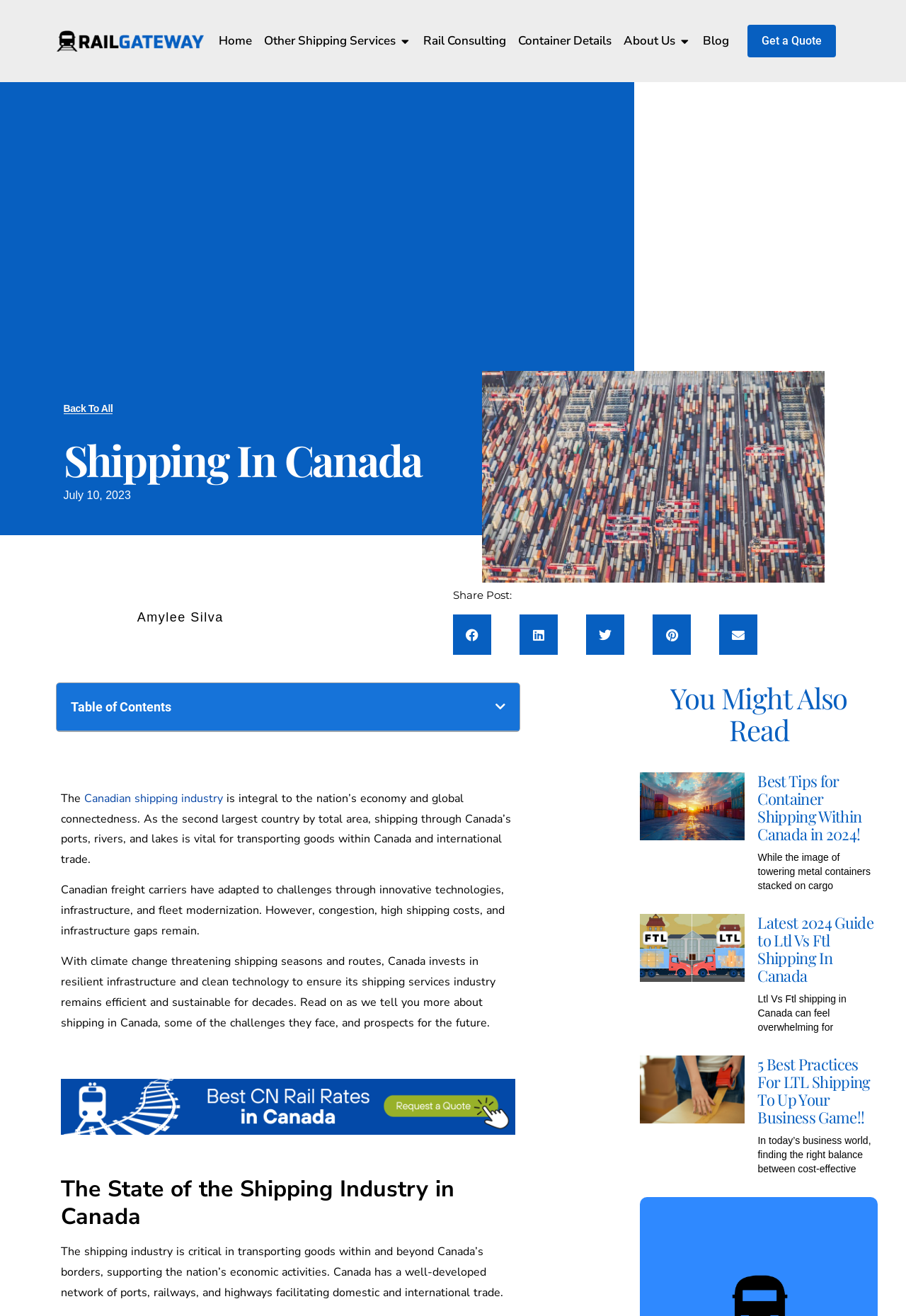Analyze the image and provide a detailed answer to the question: What is the title of the section that starts with 'The shipping industry is critical...'?

I found the section that starts with 'The shipping industry is critical...' and looked at the heading above it, which is 'The State of the Shipping Industry in Canada'.